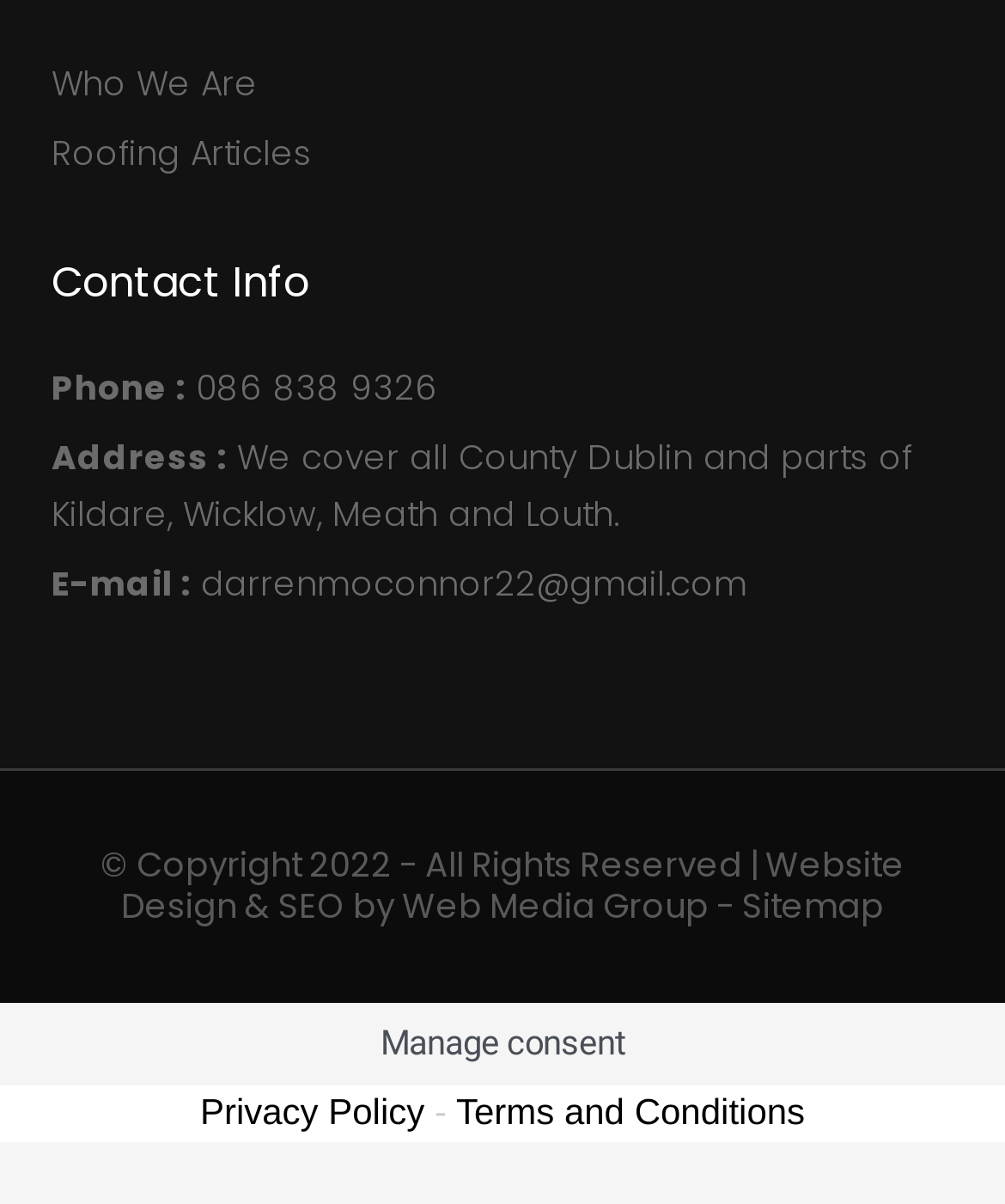Identify the bounding box coordinates of the clickable region to carry out the given instruction: "Call the phone number".

[0.051, 0.301, 0.949, 0.347]